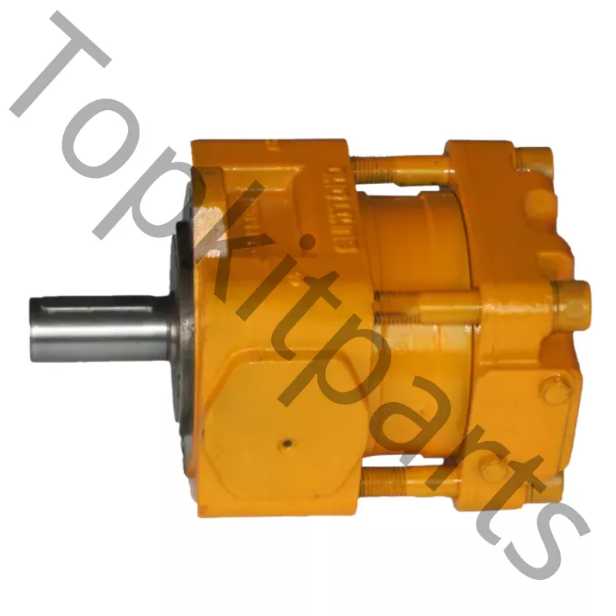Generate a descriptive account of all visible items and actions in the image.

This image features a Sumitomo QT3223-12.5-5F hydraulic pump, highlighted for its compact and lightweight design, making it ideal for applications where space is limited. The pump, prominently displayed in a vibrant yellow color, showcases its robust construction and high-performance capabilities, specifically designed to meet stringent tolerances of ±0.002″ (0.508mm) with high flow rates. It is also built to operate efficiently at temperatures up to 220°C (430°F). Accentuating its industrial application, the pump is depicted in a clean and detailed view, emphasizing its functionality for various hydraulic systems. The image is marked with the watermark "Topkitparts," indicating the source of the product.